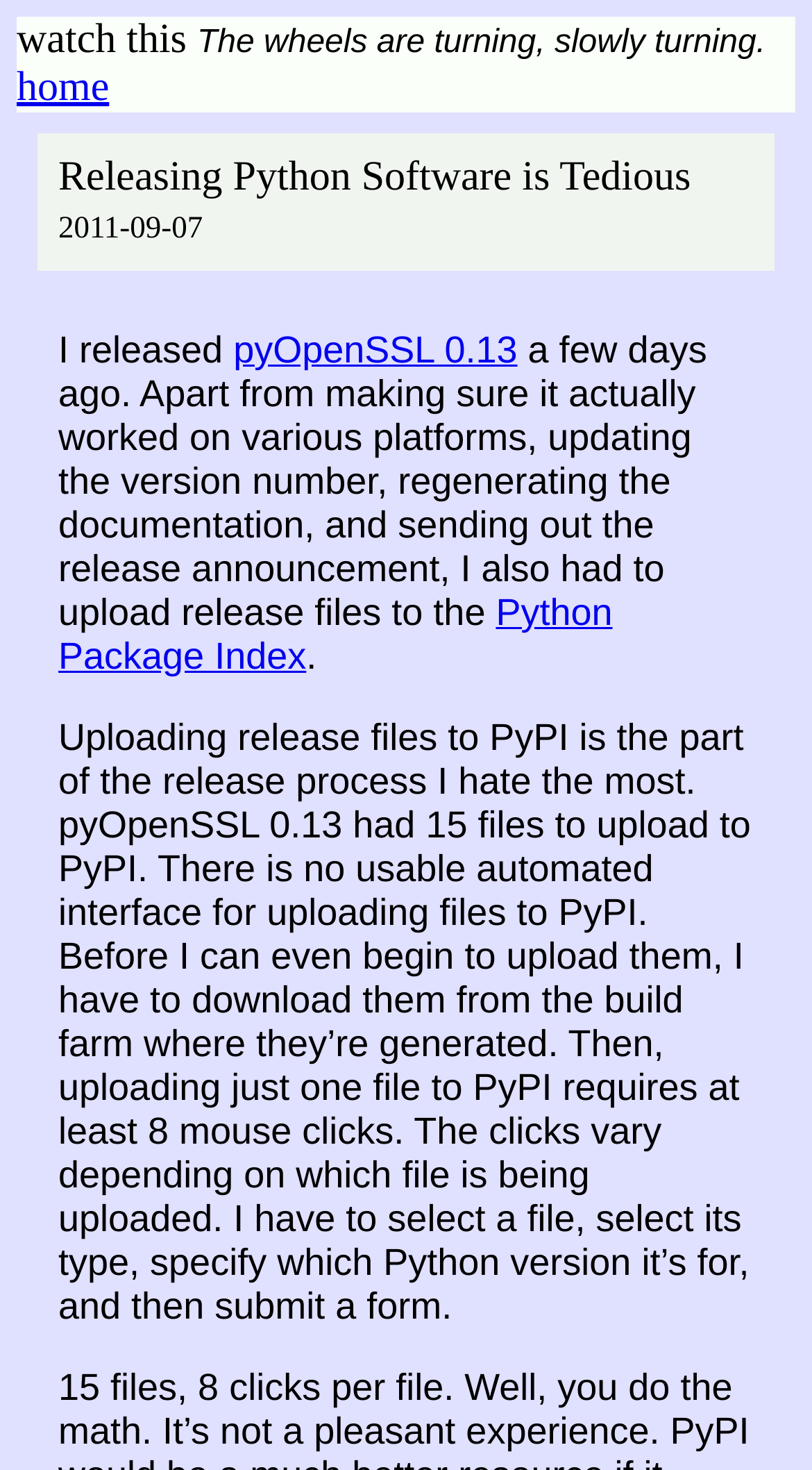Where are the release files generated?
Please answer the question with as much detail and depth as you can.

The author mentions that the release files are generated on a build farm, and they have to download them from there before uploading to PyPI.